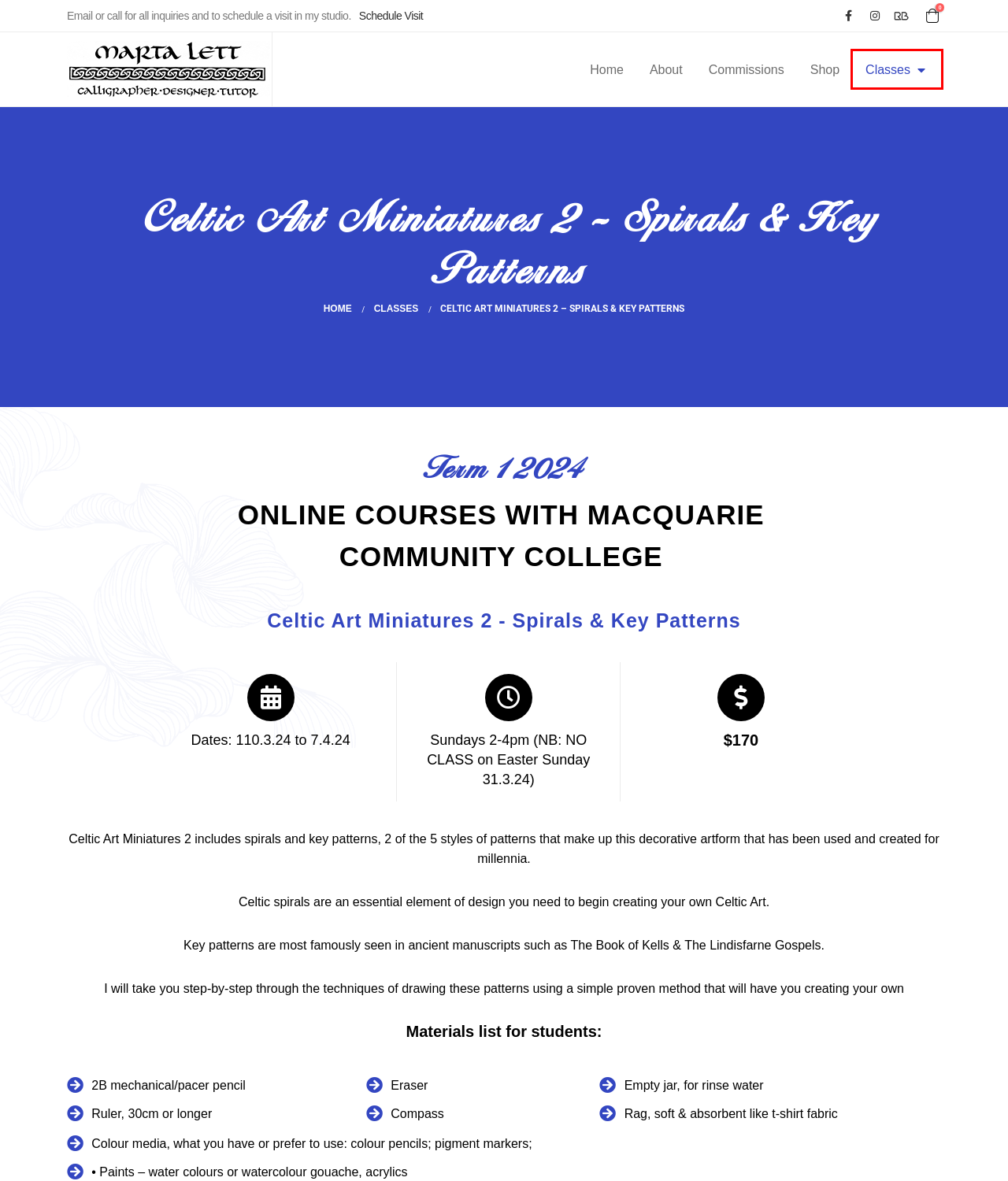You are presented with a screenshot of a webpage with a red bounding box. Select the webpage description that most closely matches the new webpage after clicking the element inside the red bounding box. The options are:
A. Marta Lett
B. Celtic Art Miniatures – Lattices Knots & Step Patterns – Marta Lett
C. Celtic Art – Step Patterns – Marta Lett
D. Commissions – Marta Lett
E. About – Marta Lett
F. Celtic Art – Key Patterns – Marta Lett
G. Classes – Marta Lett
H. Shop – Marta Lett

G